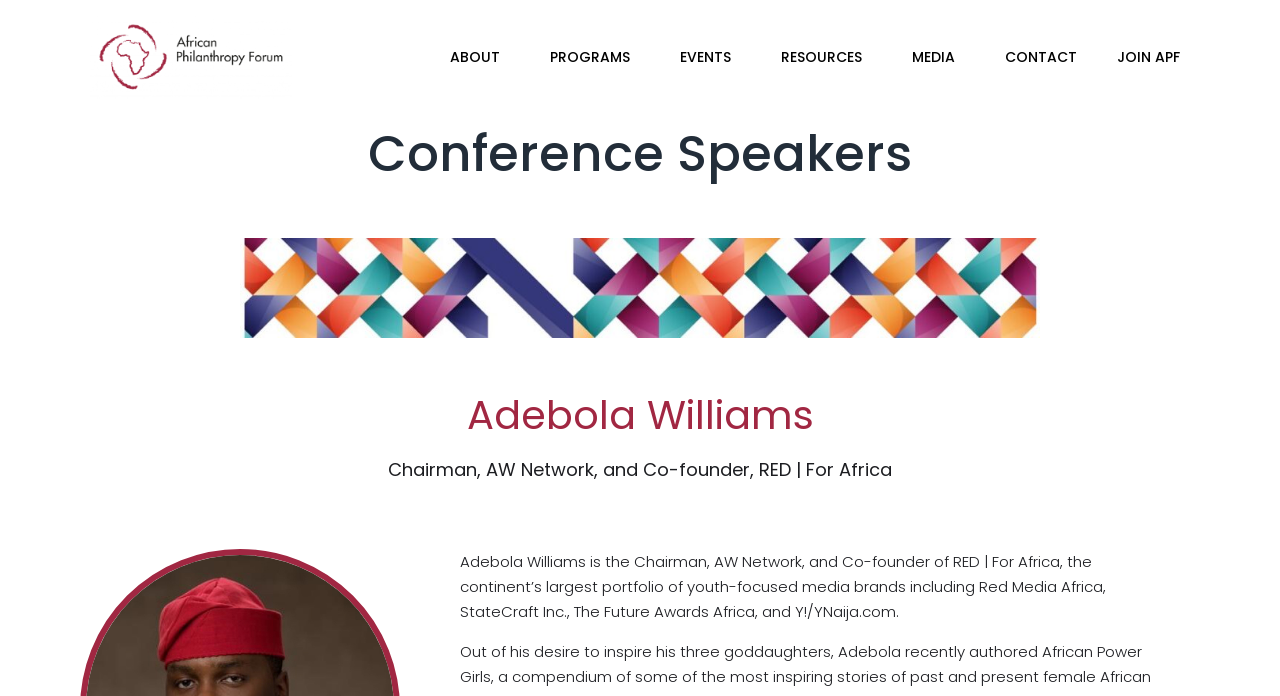What is the first menu item?
Based on the image, respond with a single word or phrase.

ABOUT